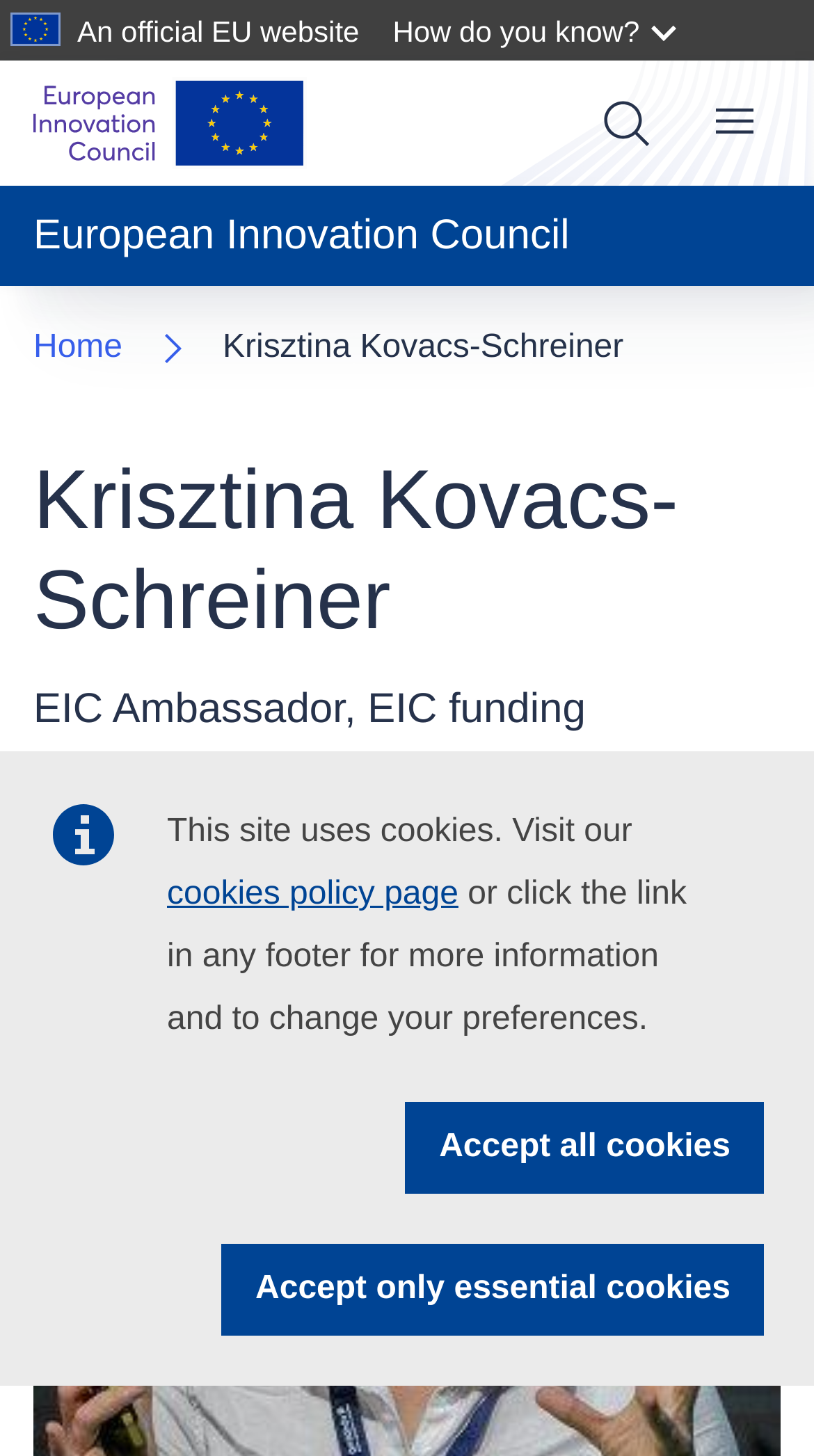Mark the bounding box of the element that matches the following description: "Mobile Phones & Accessories >".

None